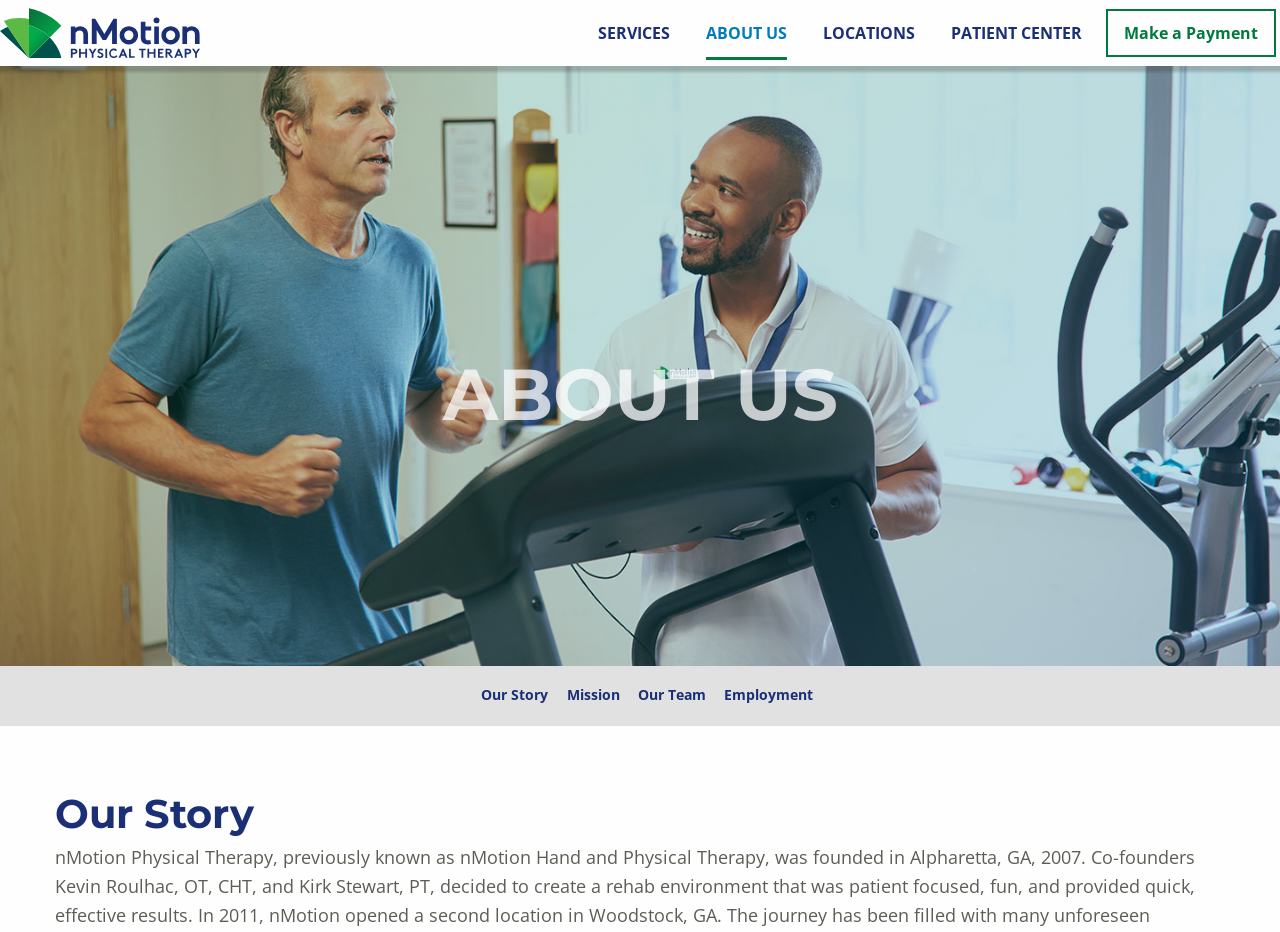Find and indicate the bounding box coordinates of the region you should select to follow the given instruction: "View services menu".

[0.467, 0.01, 0.523, 0.064]